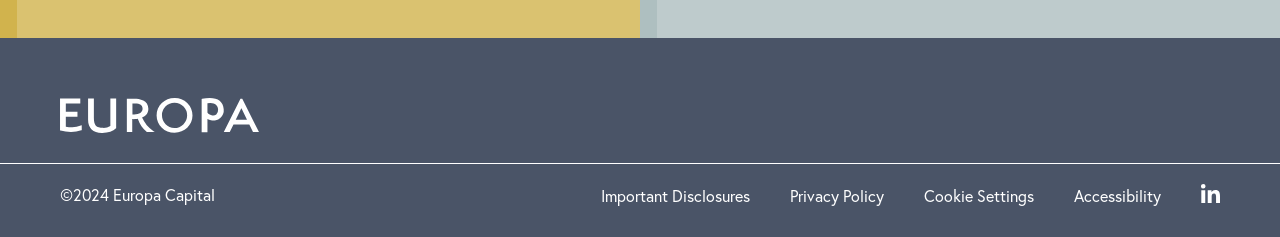Provide a brief response to the question using a single word or phrase: 
What is the copyright year?

2024